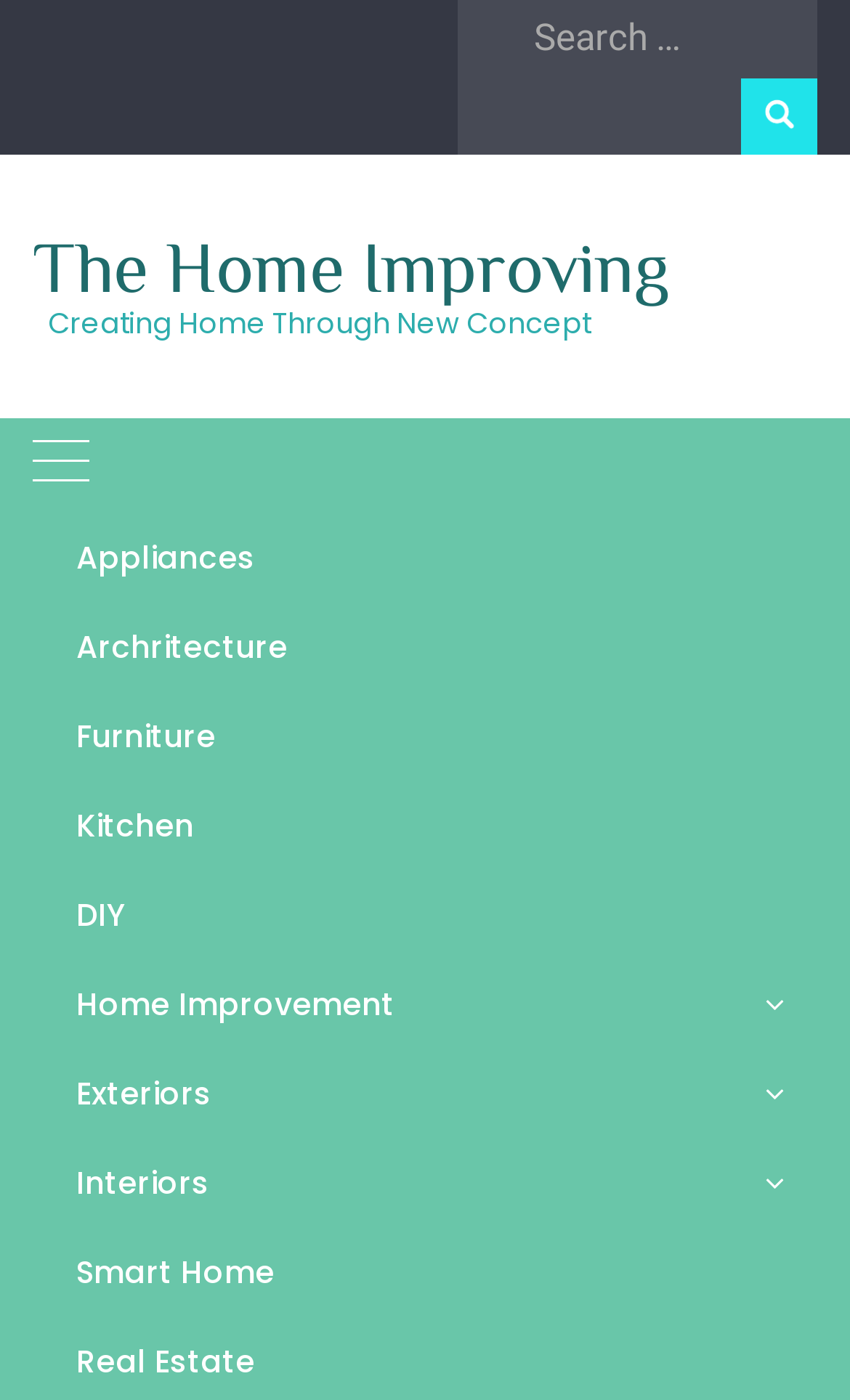What is the topic of the current webpage?
Using the details shown in the screenshot, provide a comprehensive answer to the question.

I determined this by looking at the heading 'How To Find Out The Best Vacuum For Shag Carpet?' which suggests that the current webpage is about finding the best vacuum for shag carpet.